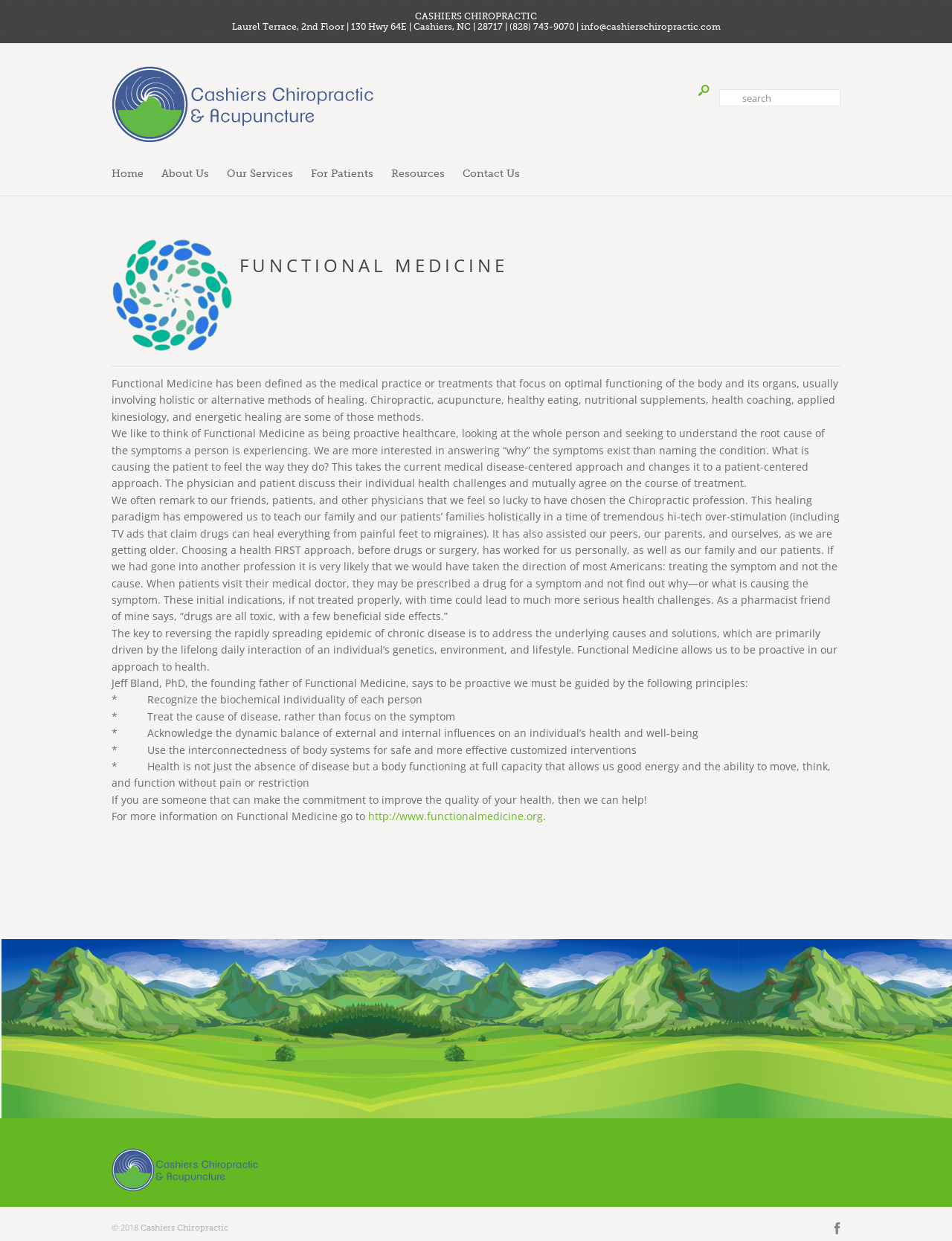Determine the bounding box coordinates of the section I need to click to execute the following instruction: "Click the 'Home' link". Provide the coordinates as four float numbers between 0 and 1, i.e., [left, top, right, bottom].

[0.117, 0.128, 0.16, 0.152]